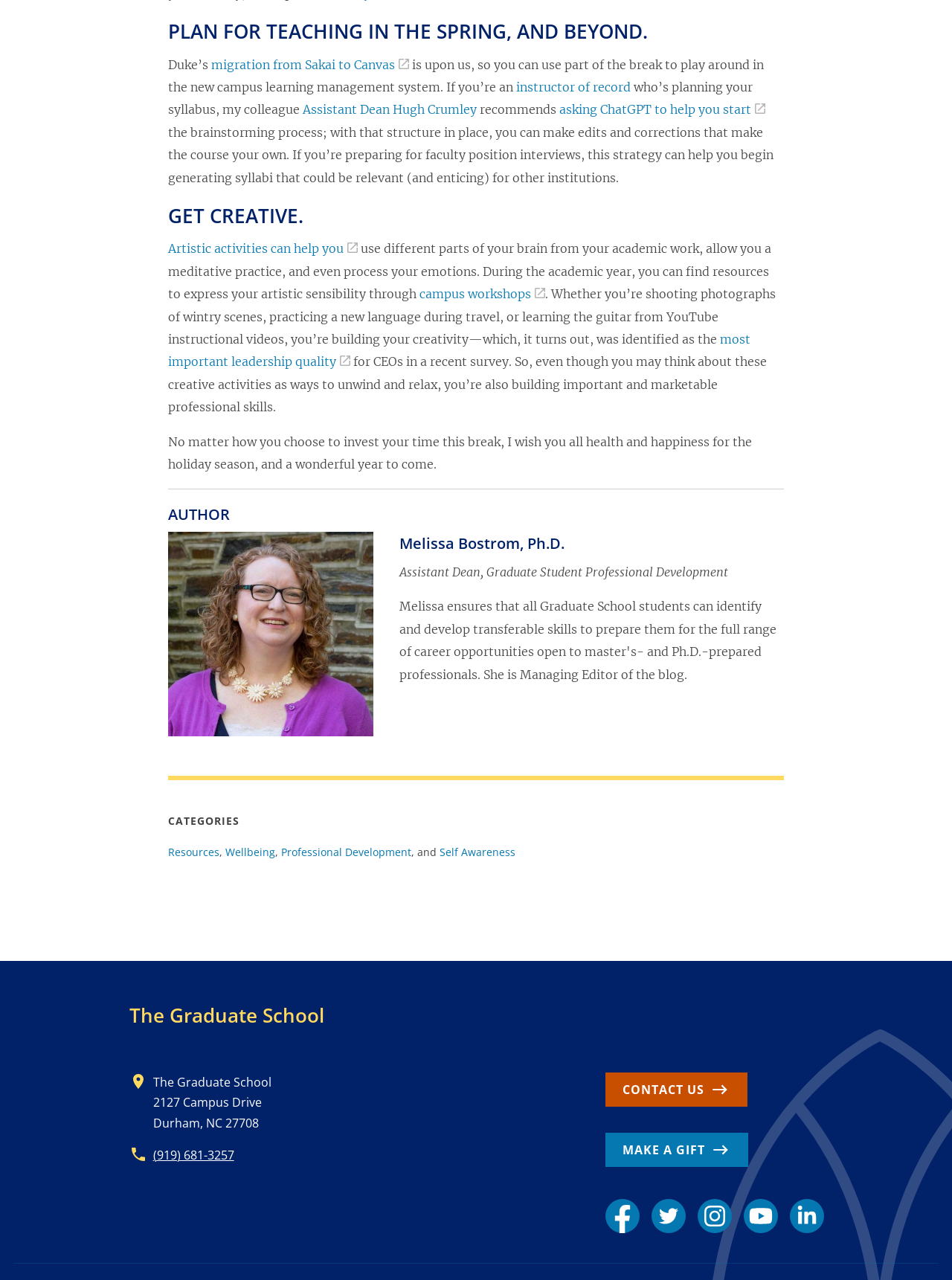Determine the bounding box coordinates of the section I need to click to execute the following instruction: "Read the article by Assistant Dean Hugh Crumley". Provide the coordinates as four float numbers between 0 and 1, i.e., [left, top, right, bottom].

[0.318, 0.08, 0.501, 0.091]